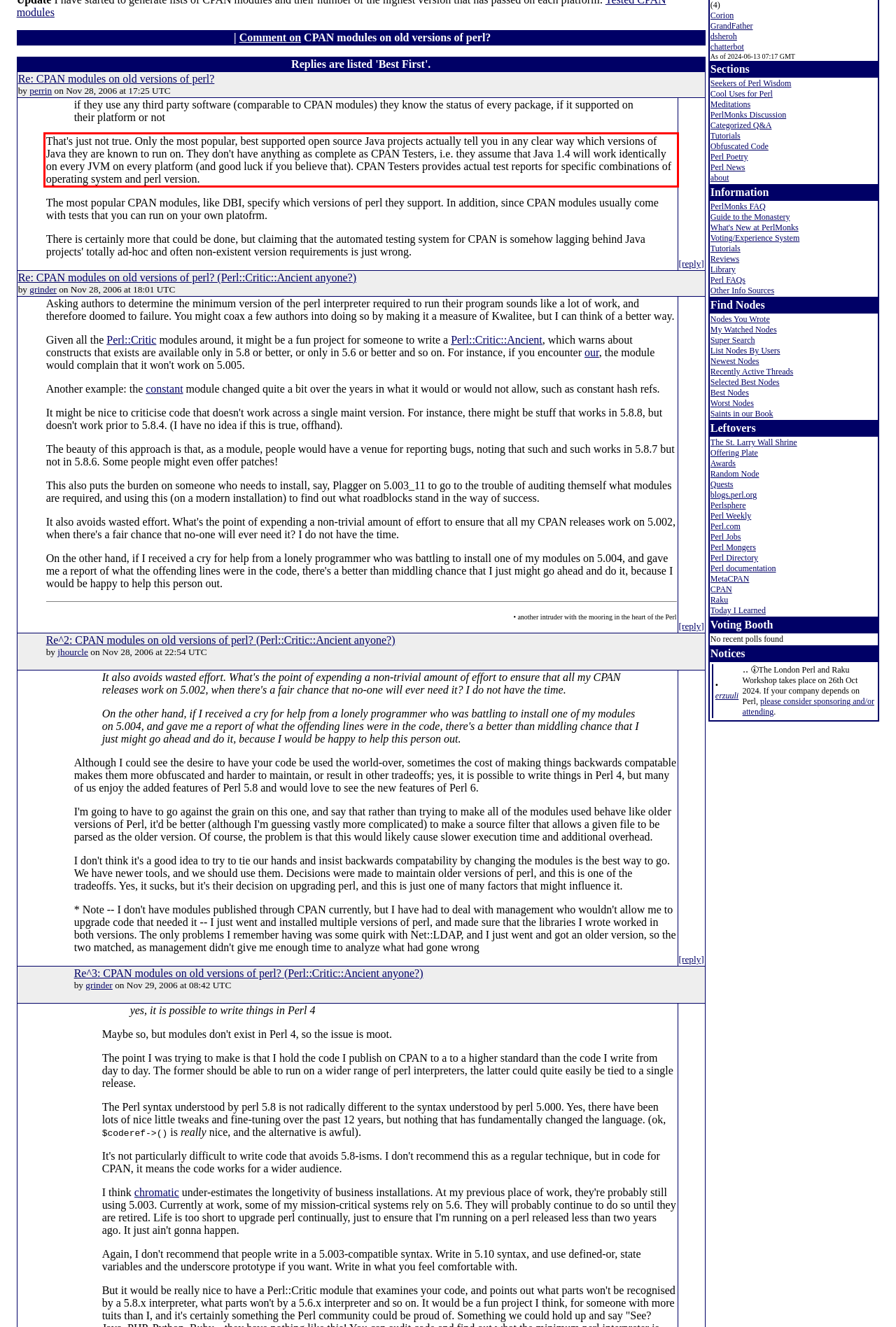With the provided screenshot of a webpage, locate the red bounding box and perform OCR to extract the text content inside it.

That's just not true. Only the most popular, best supported open source Java projects actually tell you in any clear way which versions of Java they are known to run on. They don't have anything as complete as CPAN Testers, i.e. they assume that Java 1.4 will work identically on every JVM on every platform (and good luck if you believe that). CPAN Testers provides actual test reports for specific combinations of operating system and perl version.